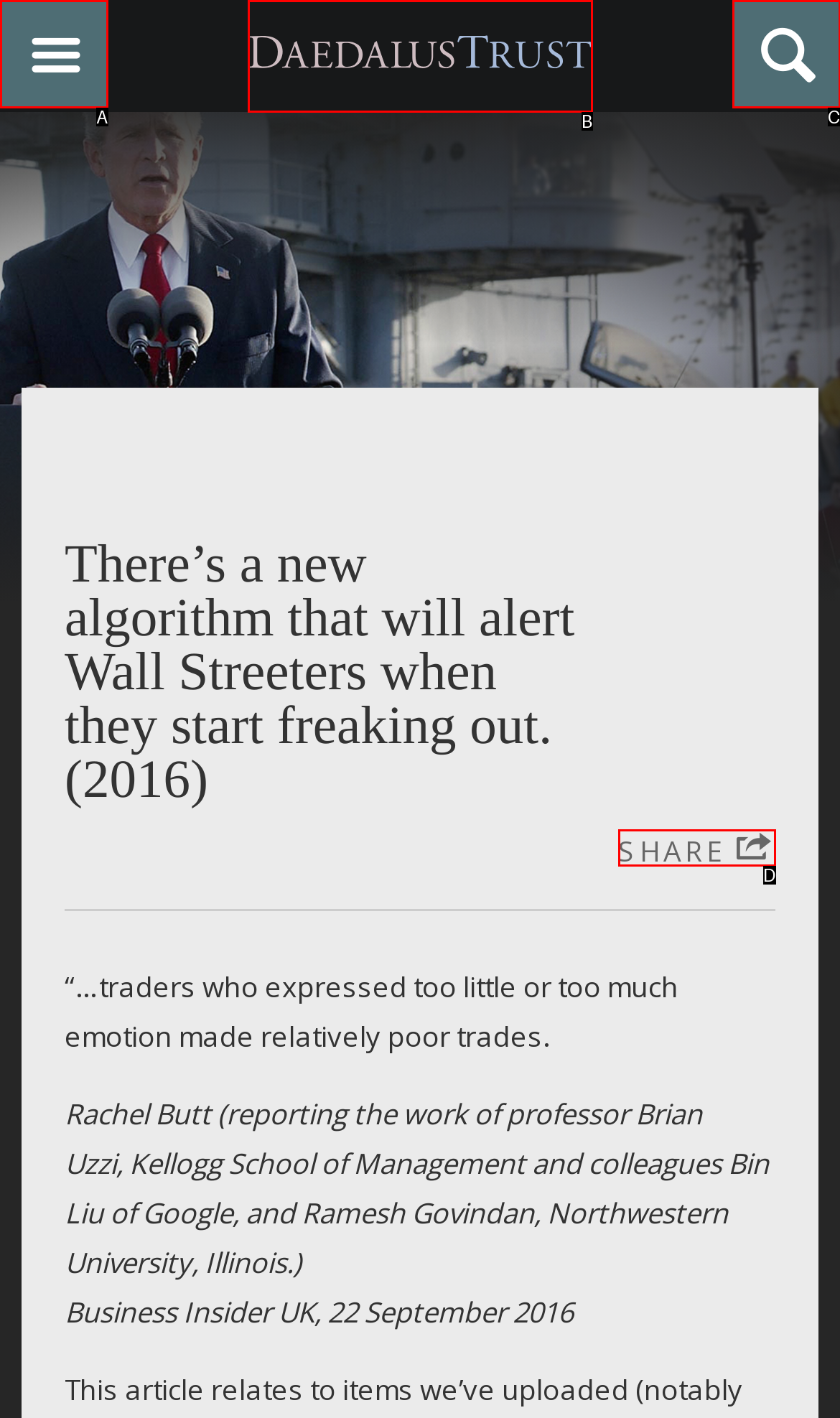From the provided choices, determine which option matches the description: Search. Respond with the letter of the correct choice directly.

C